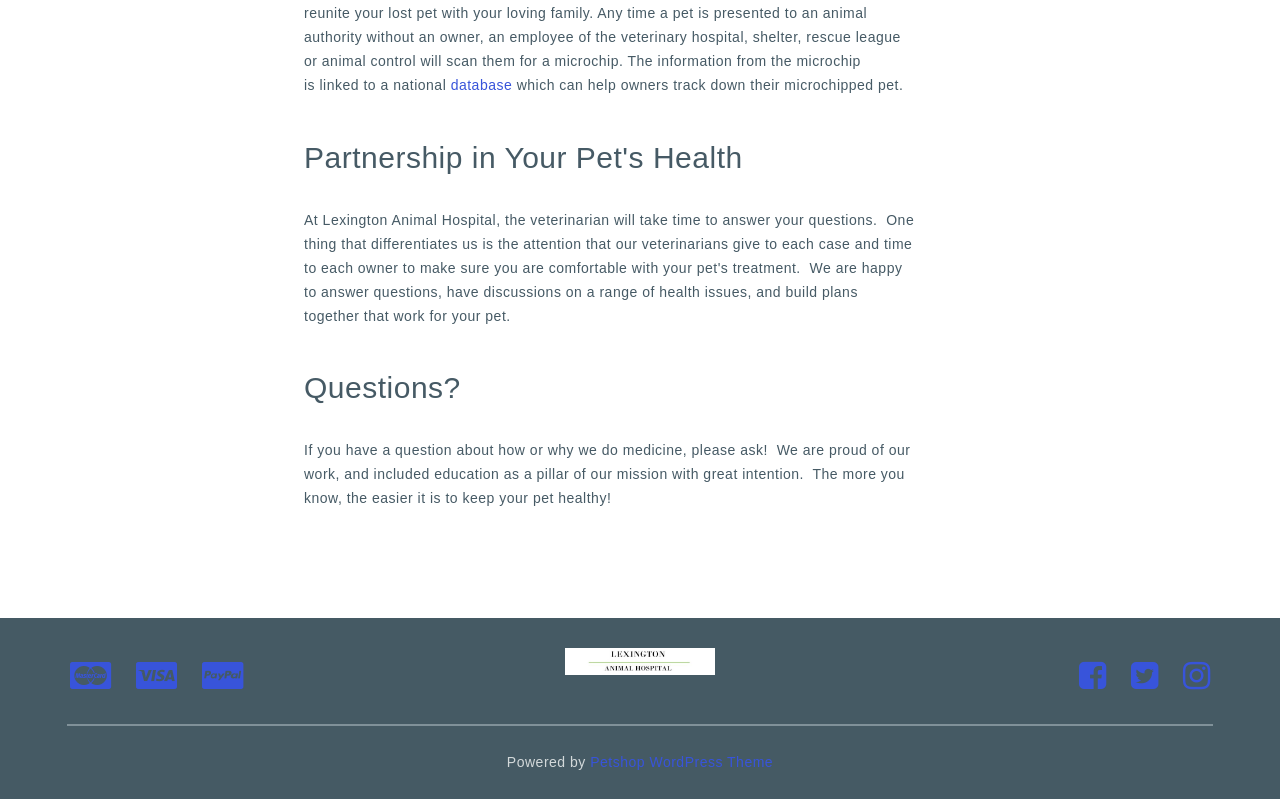Given the element description Petshop WordPress Theme, specify the bounding box coordinates of the corresponding UI element in the format (top-left x, top-left y, bottom-right x, bottom-right y). All values must be between 0 and 1.

[0.461, 0.943, 0.604, 0.963]